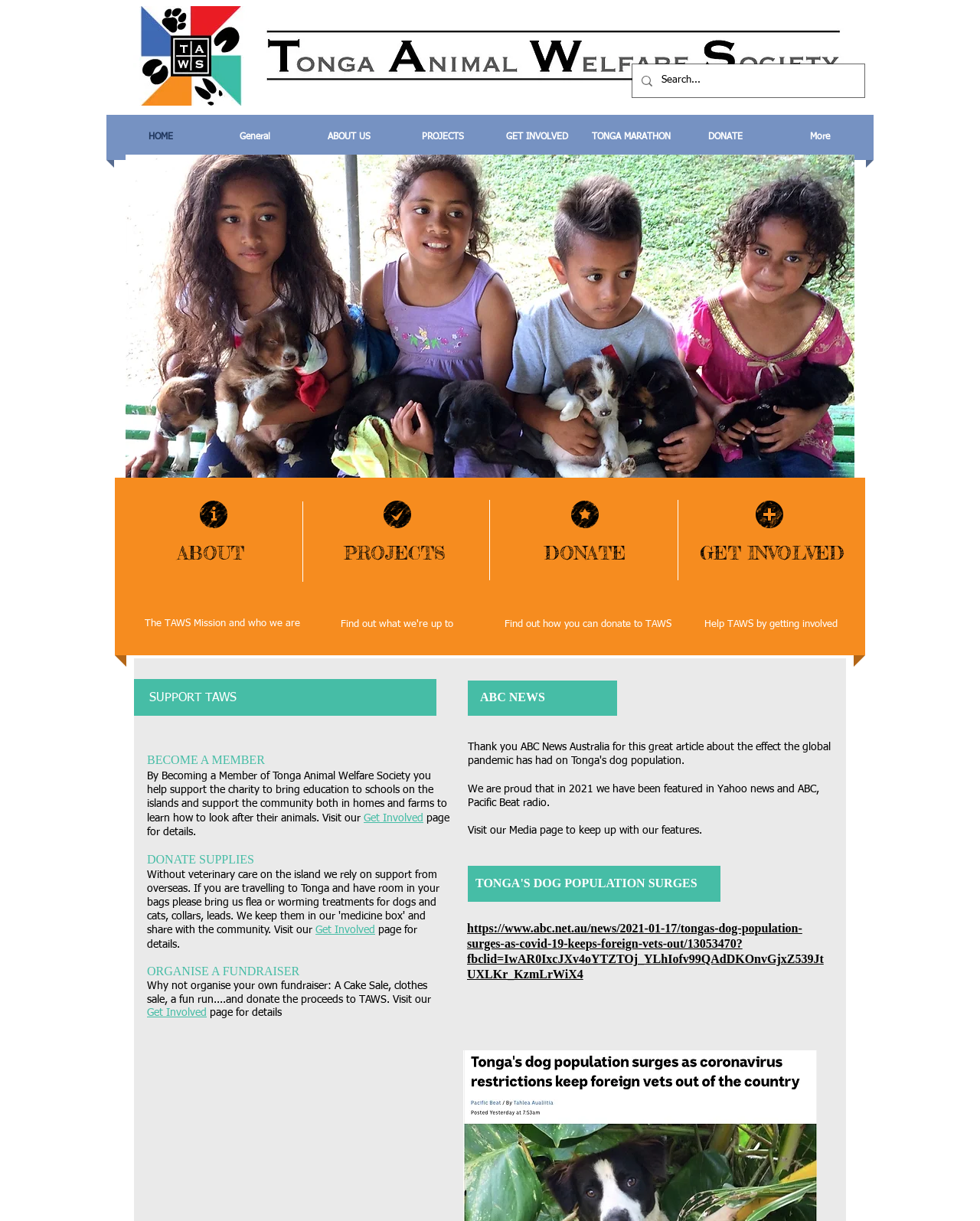What is the purpose of TAWS?
Use the information from the image to give a detailed answer to the question.

The purpose of TAWS can be inferred from the static text on the page, which mentions that by becoming a member of TAWS, one can help support the charity to bring education to schools on the islands and support the community both in homes and farms to learn how to look after their animals.